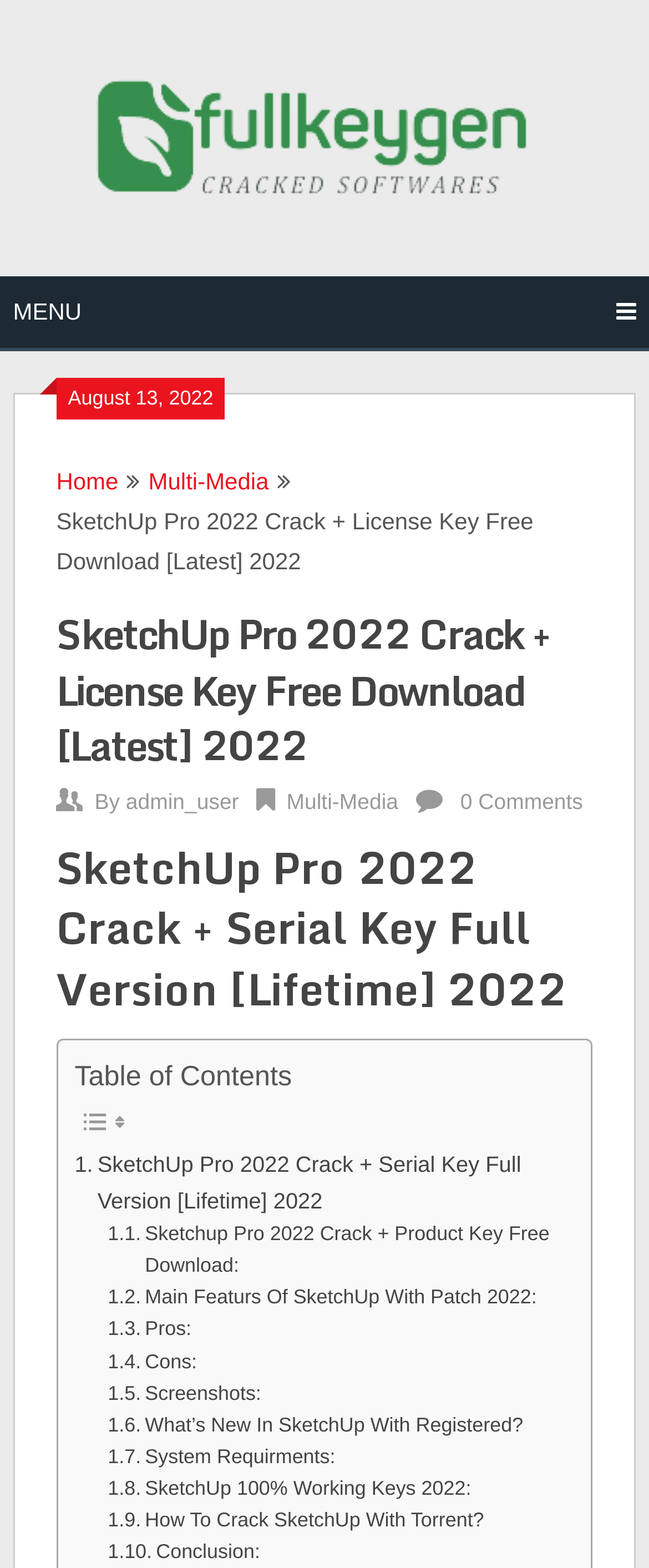Find the bounding box coordinates of the clickable area that will achieve the following instruction: "Check the 'System Requirments'".

[0.166, 0.919, 0.517, 0.94]